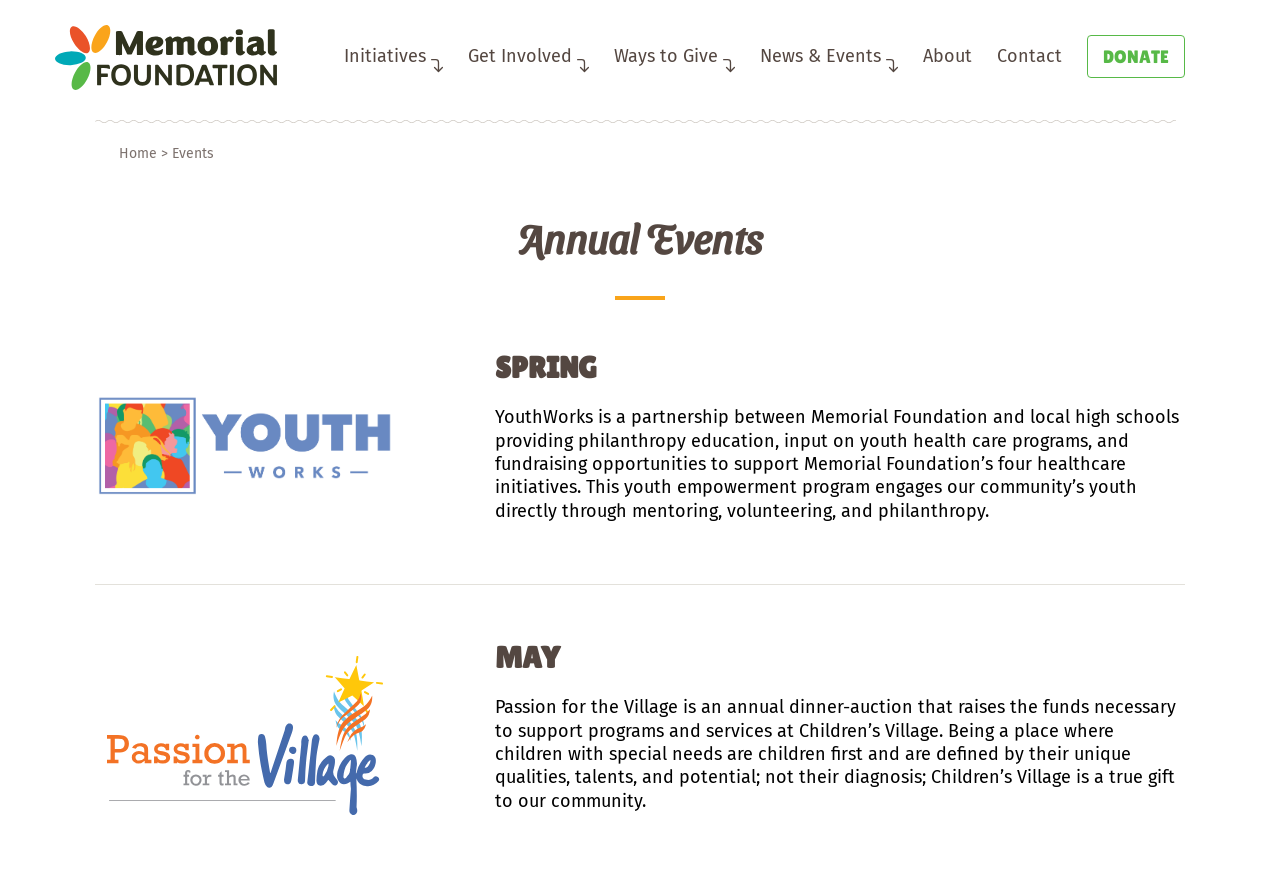Describe the webpage meticulously, covering all significant aspects.

The webpage is about the Memorial Foundation's events. At the top left, there is a Memorial Foundation logo, which is a link. Below the logo, there are four navigation links: "Initiatives", "Get Involved", "Ways to Give", and "News & Events", each accompanied by a small image. These links are aligned horizontally and take up about half of the screen width.

To the right of these links, there are three more navigation links: "About", "Contact", and "DONATE", which are also aligned horizontally. Below these links, there is a "Home" link and a text "> Events" next to it.

The main content of the page is divided into two sections. The first section has a heading "Annual Events" and features an image of the "Youth Works Horizontal Final Logo". Below the image, there is a heading "SPRING" and a paragraph of text describing the YouthWorks program, which is a partnership between Memorial Foundation and local high schools.

The second section has a heading "MAY" and features an image of "Passion for the village". Below the image, there is a paragraph of text describing the Passion for the Village event, which is an annual dinner-auction that raises funds for Children's Village.